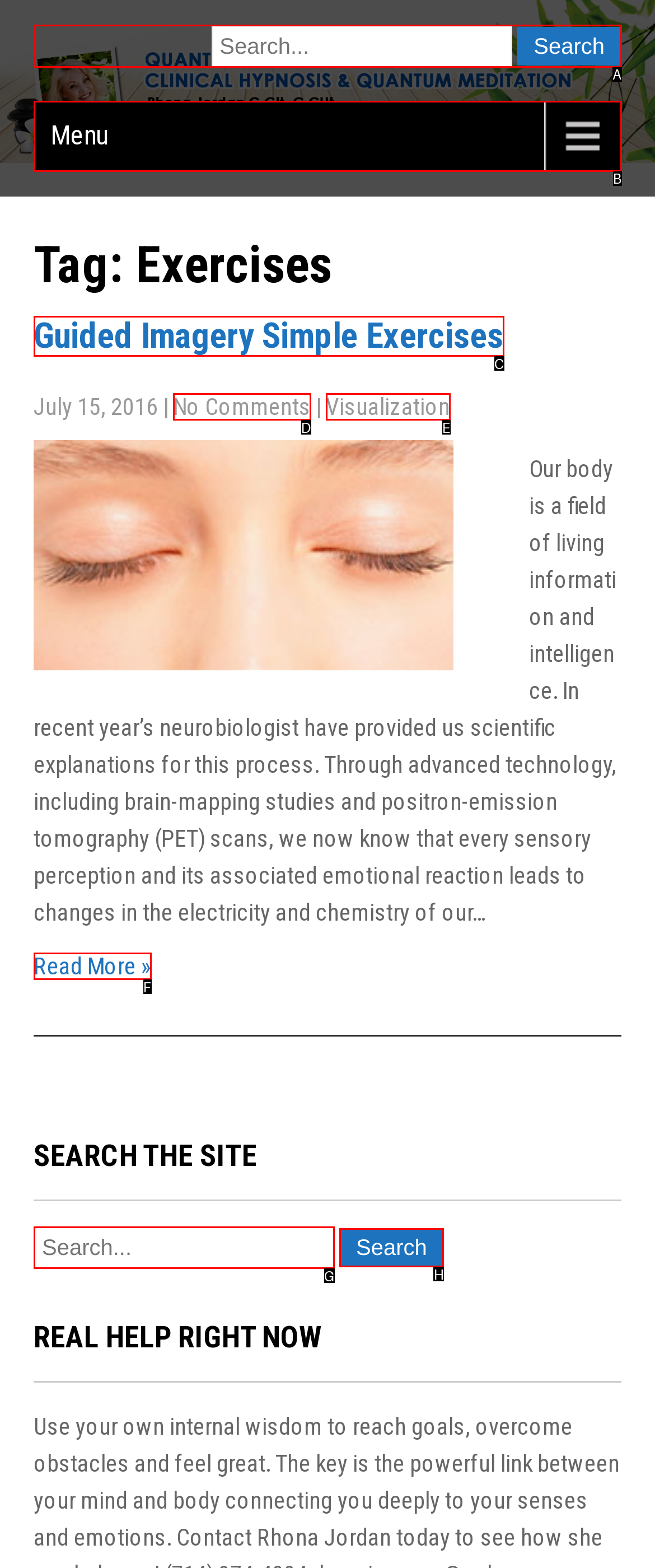Decide which UI element to click to accomplish the task: Search for exercises
Respond with the corresponding option letter.

A